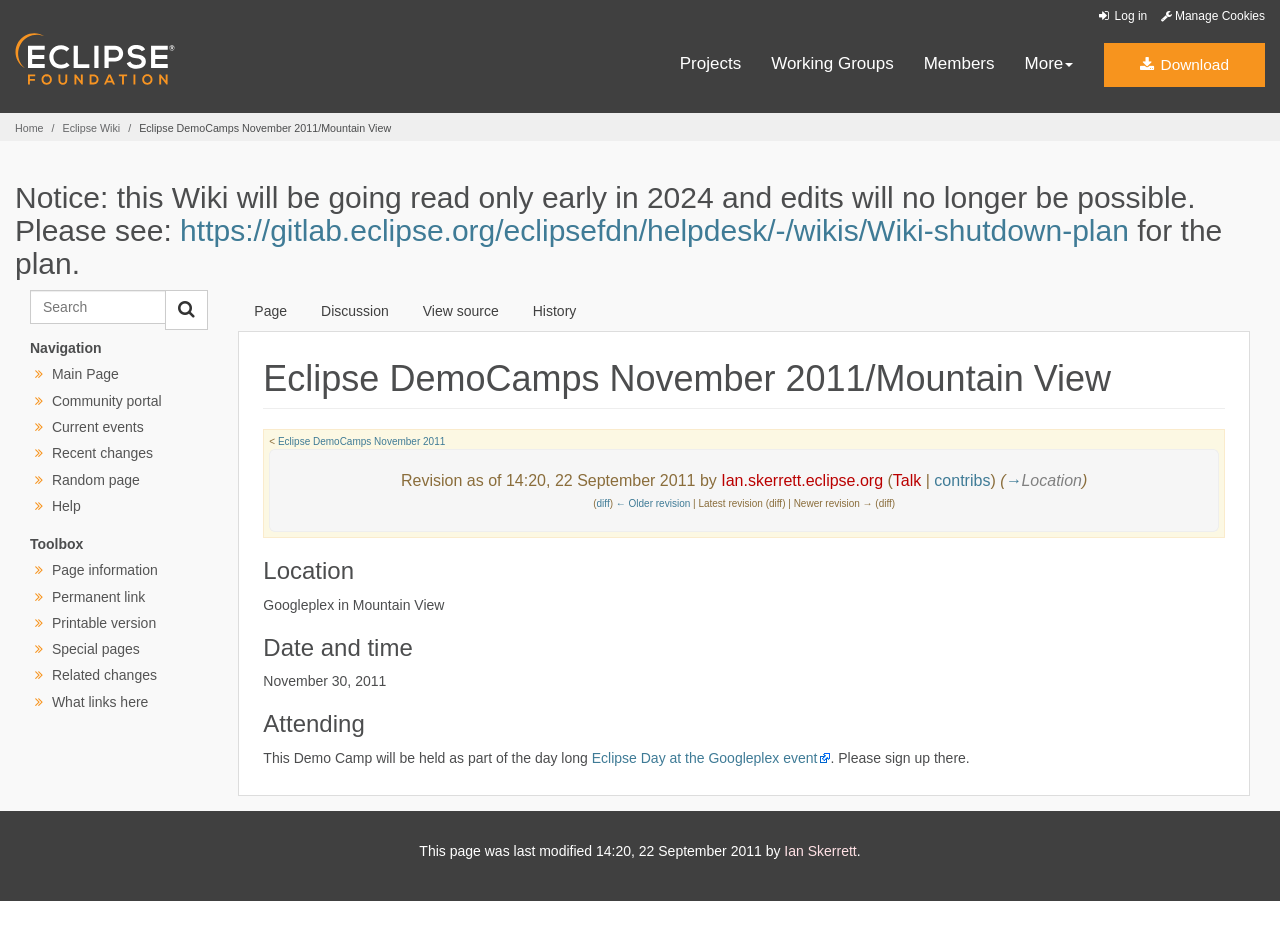Generate a thorough explanation of the webpage's elements.

The webpage is about the Eclipse DemoCamps November 2011 event in Mountain View. At the top, there are several links, including "Log in", "Manage Cookies", and the Eclipse.org logo, which is an image. Below the logo, there are links to "Projects", "Working Groups", "Members", and a "More" button.

The main content of the page is divided into several sections. The first section is a notice about the Wiki shutting down in 2024, with a link to a plan for the shutdown. Below this notice, there is a heading "Eclipse DemoCamps November 2011/Mountain View" and a tab list with links to "Page", "Discussion", "View source", and "History".

The next section has a heading "Location" and mentions that the event will be held at the Googleplex in Mountain View. Below this, there is a section with a heading "Date and time" and specifies the date as November 30, 2011.

The following section has a heading "Attending" and explains that the Demo Camp will be held as part of the Eclipse Day at the Googleplex event, with a link to the event page. The page also mentions that attendees should sign up for the event.

At the bottom of the page, there is a section with information about the page's revision history, including the date and time of the last modification and the user who made the change.